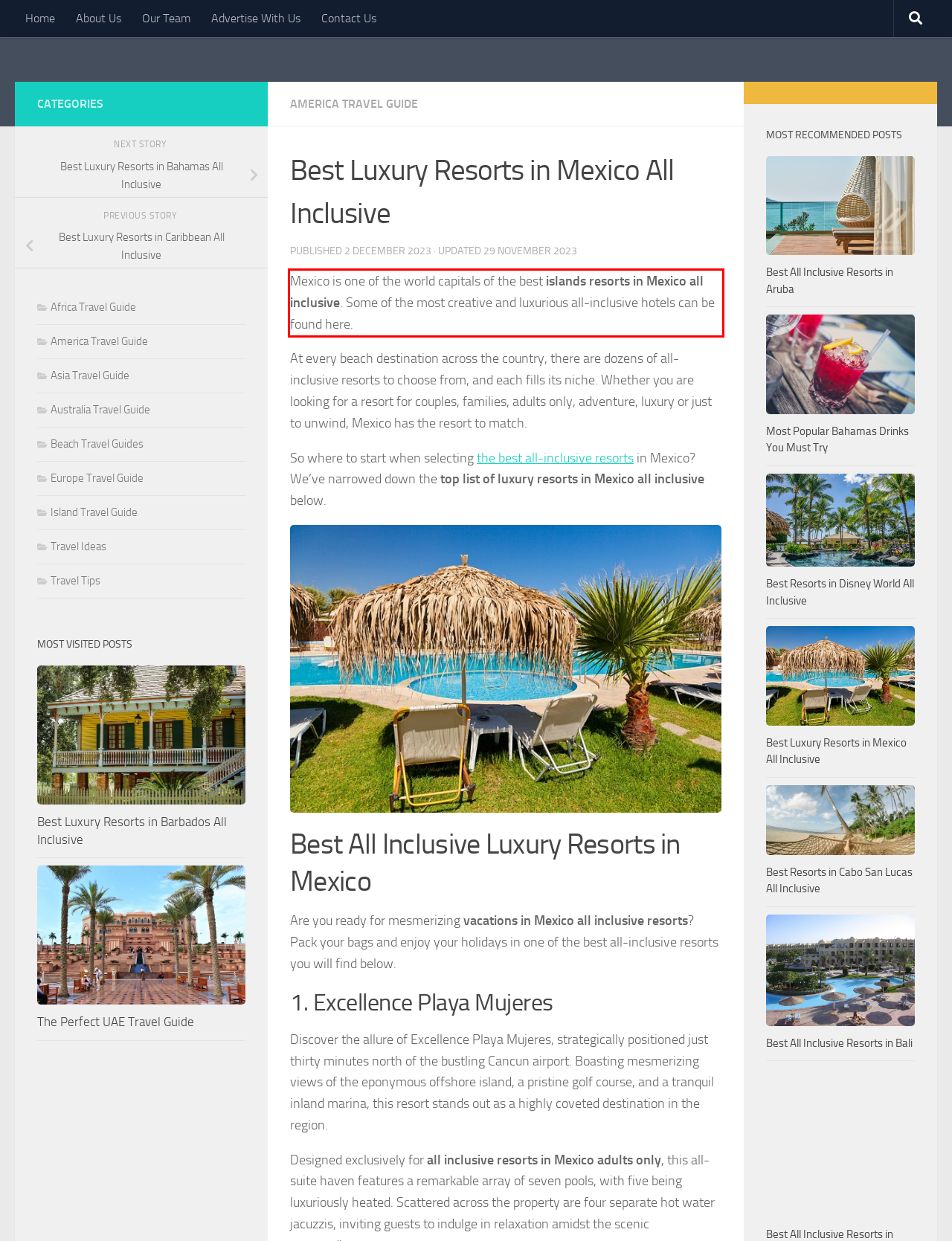You are provided with a webpage screenshot that includes a red rectangle bounding box. Extract the text content from within the bounding box using OCR.

Mexico is one of the world capitals of the best islands resorts in Mexico all inclusive. Some of the most creative and luxurious all-inclusive hotels can be found here.